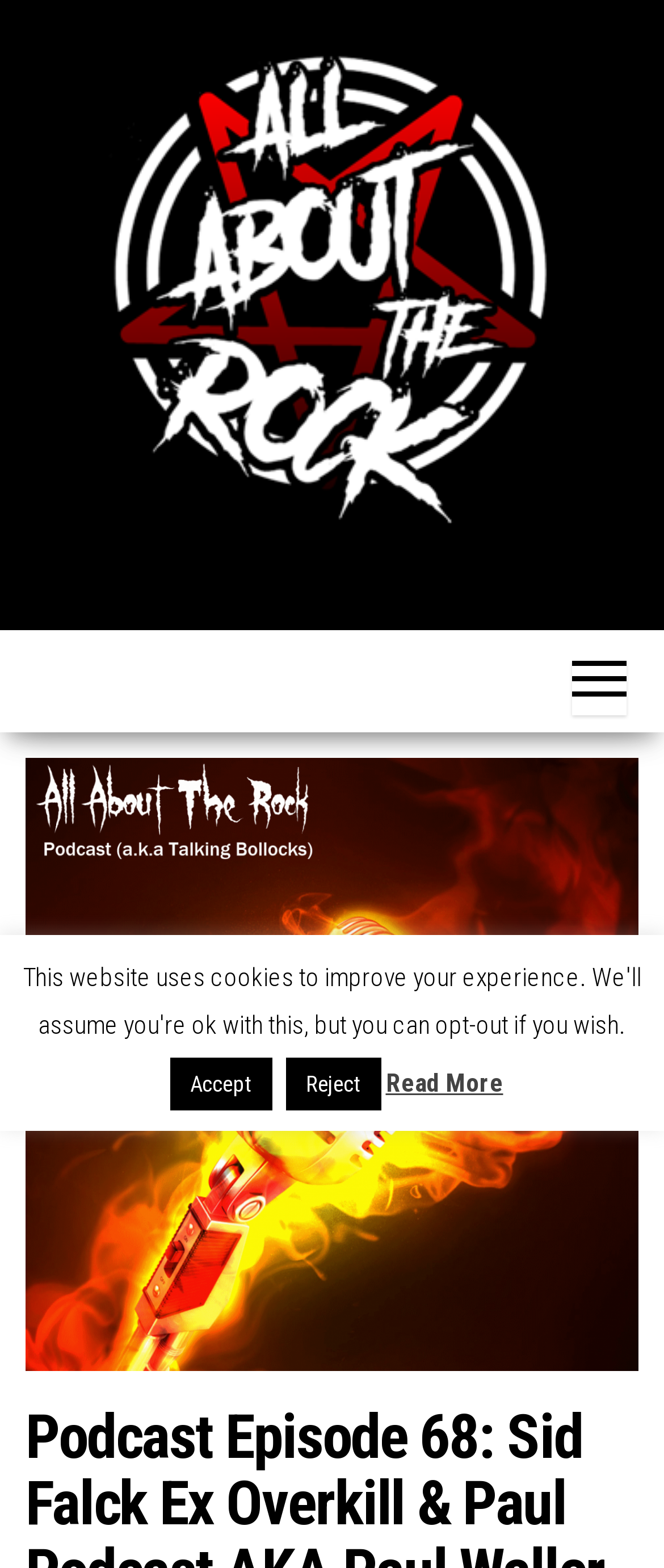Extract the main title from the webpage and generate its text.

Podcast Episode 68: Sid Falck Ex Overkill & Paul Podcast AKA Paul Waller From OHHMS